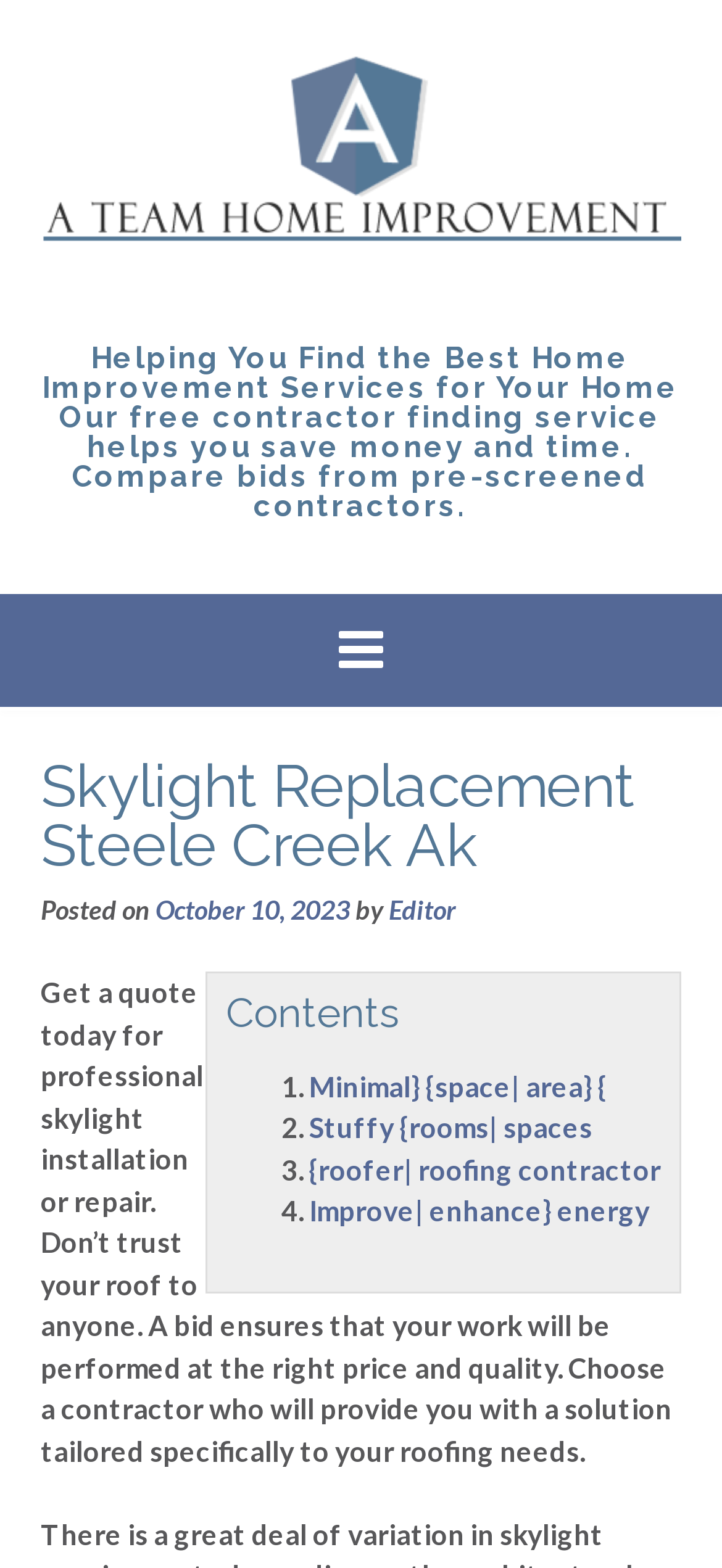What is the topic of the article?
Carefully analyze the image and provide a detailed answer to the question.

The topic of the article can be found in the heading section of the webpage, where it is stated as 'Skylight Replacement Steele Creek Ak'. This heading is a subheading of the main heading 'Helping You Find the Best Home Improvement Services for Your Home'.